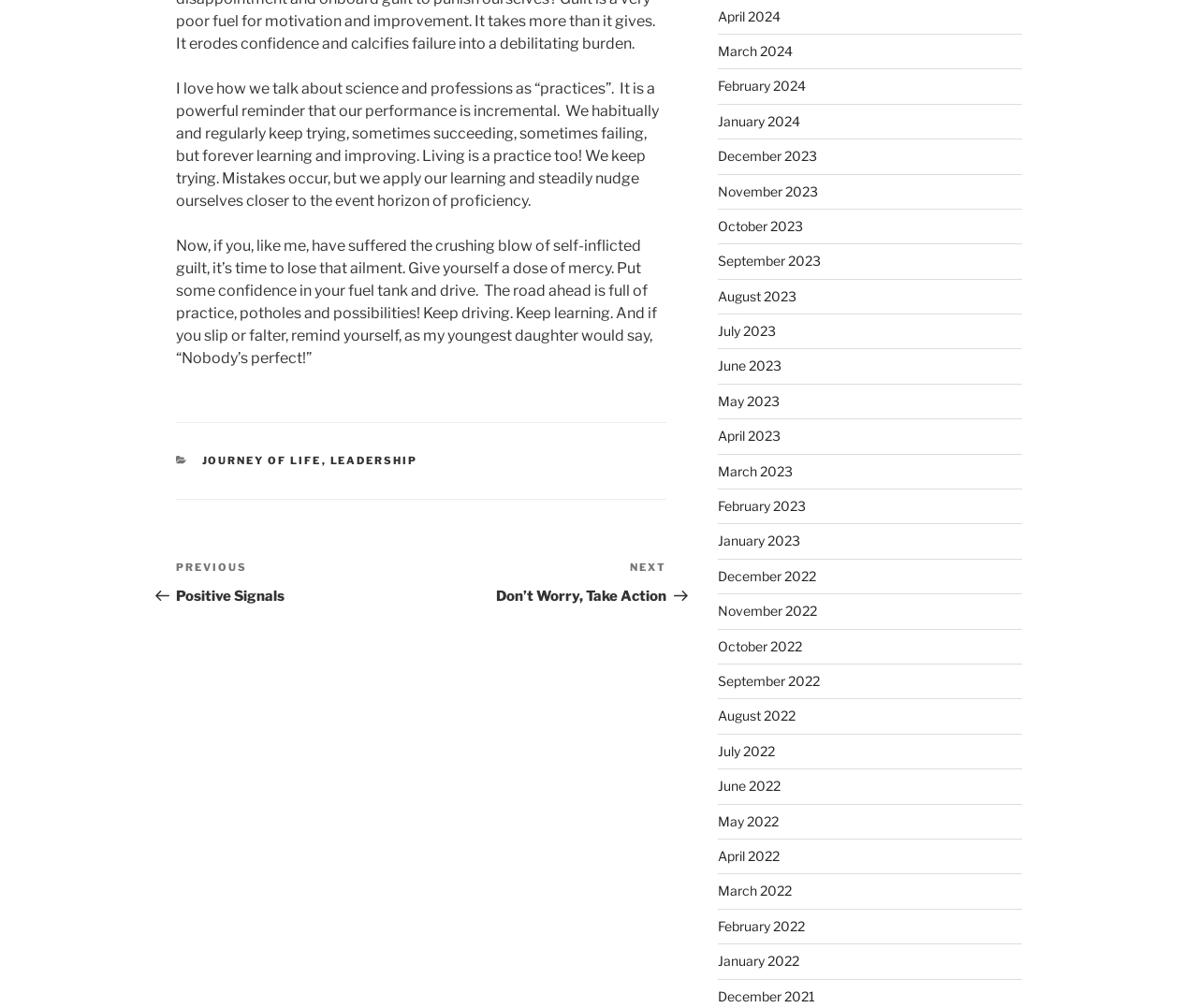What is the theme of the post?
Provide a detailed and extensive answer to the question.

The theme of the post can be inferred from the text content, which talks about the importance of practice and self-improvement in various aspects of life, including science, professions, and personal growth.